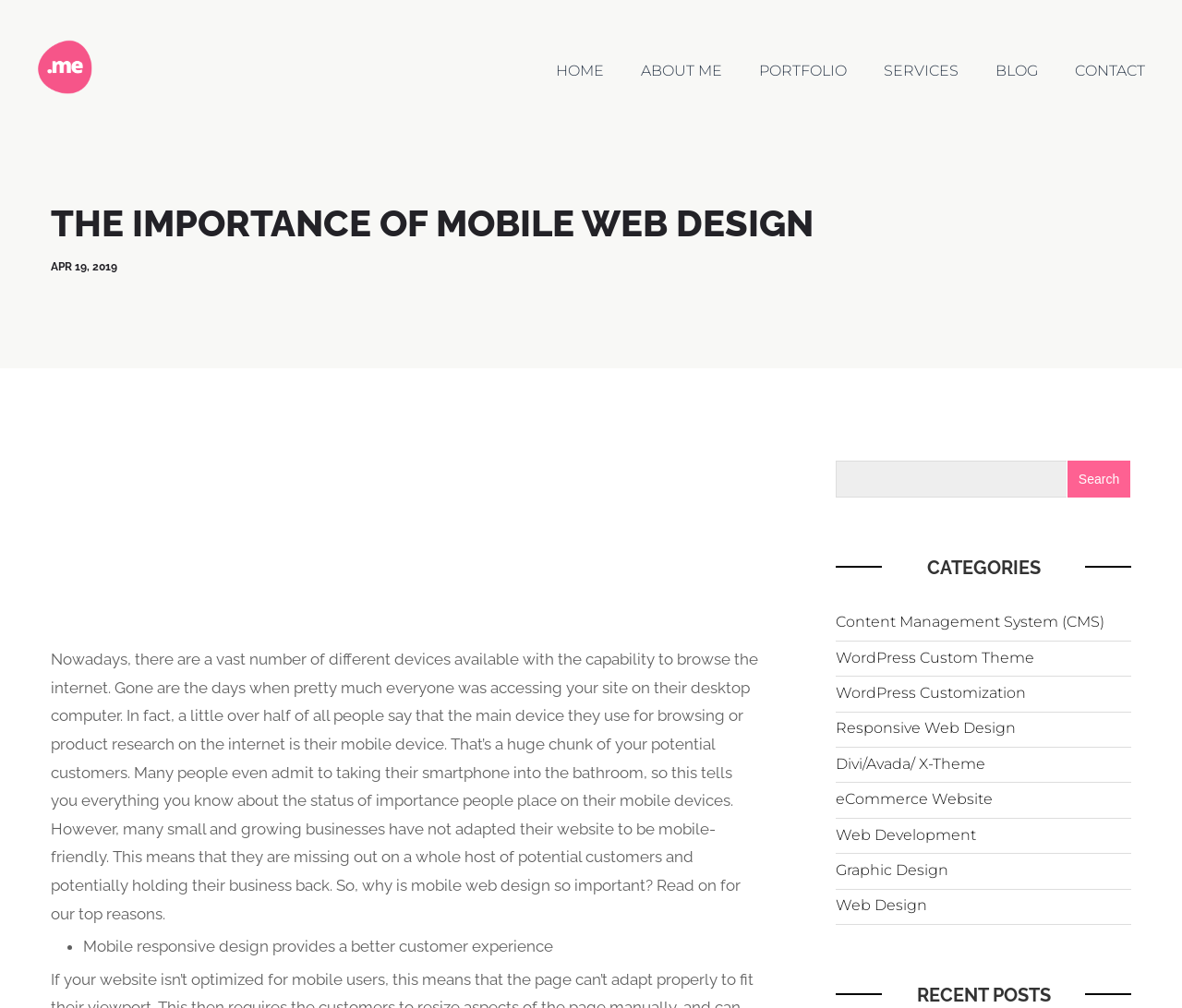How many navigation links are at the top of the webpage?
Carefully examine the image and provide a detailed answer to the question.

The navigation links at the top of the webpage are 'HOME', 'ABOUT ME', 'PORTFOLIO', 'SERVICES', 'BLOG', and 'CONTACT', totaling 6 links.